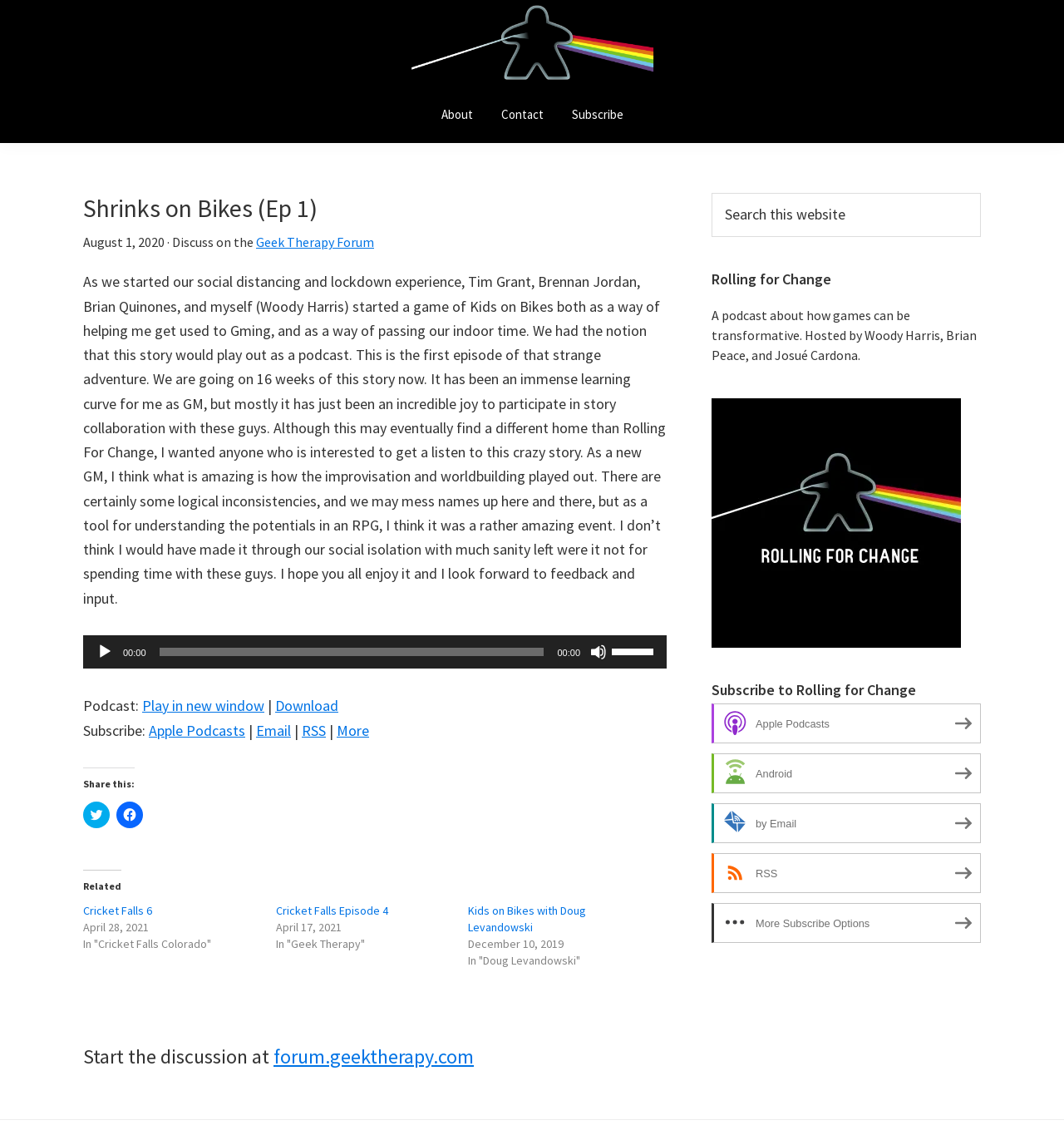How many related episodes are listed at the bottom of the page?
Please ensure your answer to the question is detailed and covers all necessary aspects.

At the bottom of the page, there are three related episodes listed, each with a title, date, and short description. These episodes are related to the current episode and are listed under the heading 'Related'.